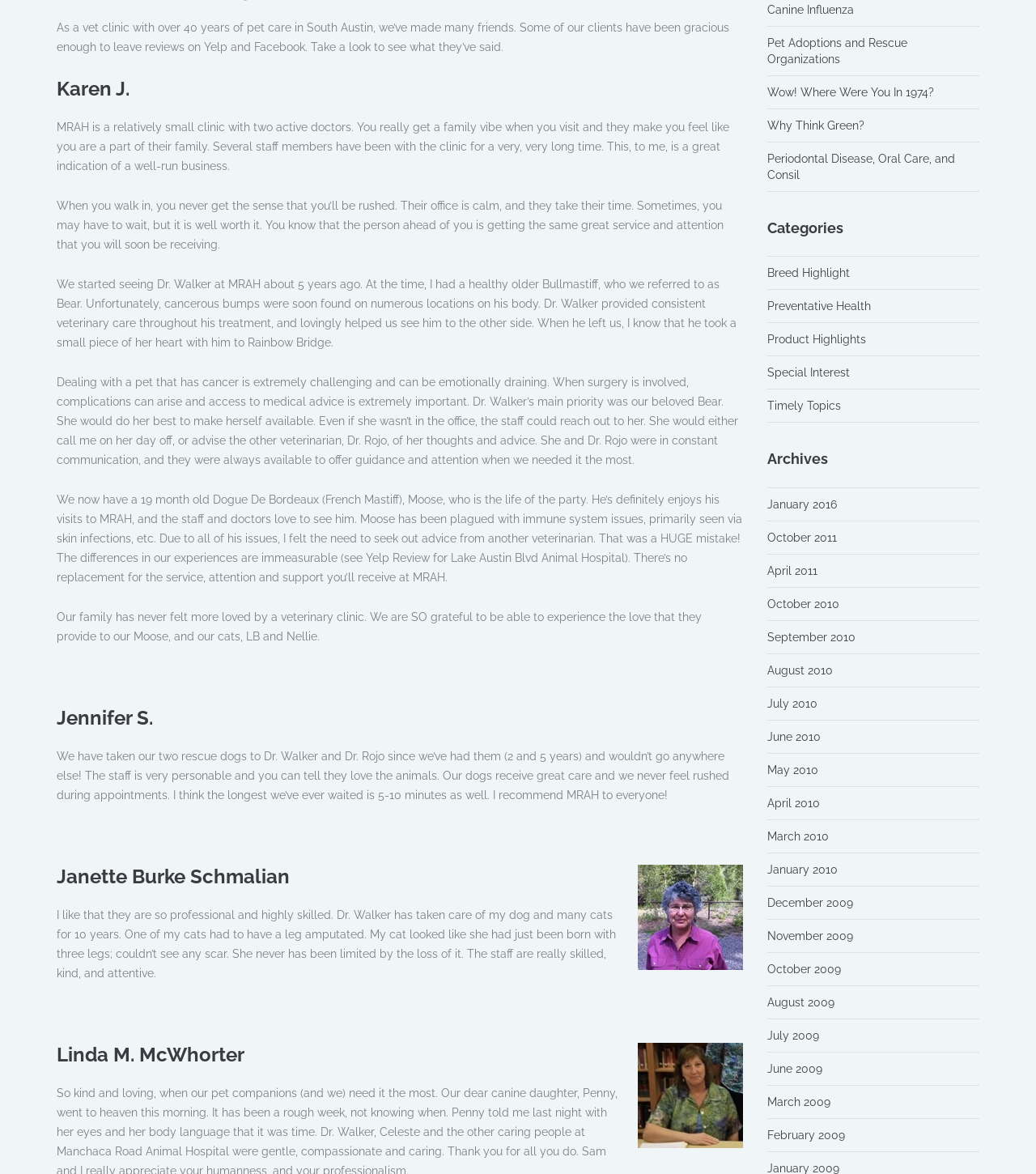Locate the bounding box for the described UI element: "August 2010". Ensure the coordinates are four float numbers between 0 and 1, formatted as [left, top, right, bottom].

[0.74, 0.566, 0.804, 0.577]